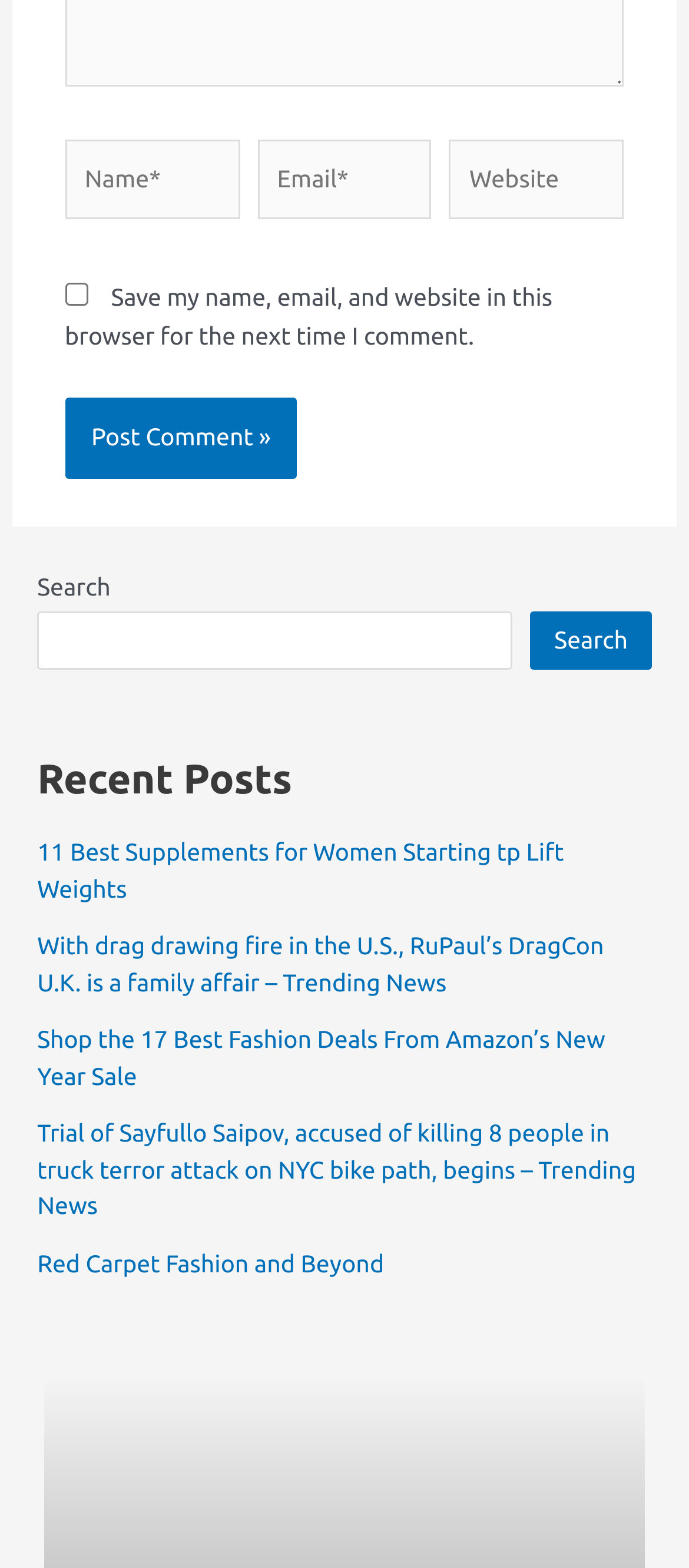Respond to the following question using a concise word or phrase: 
What is required to submit a comment?

Name and email